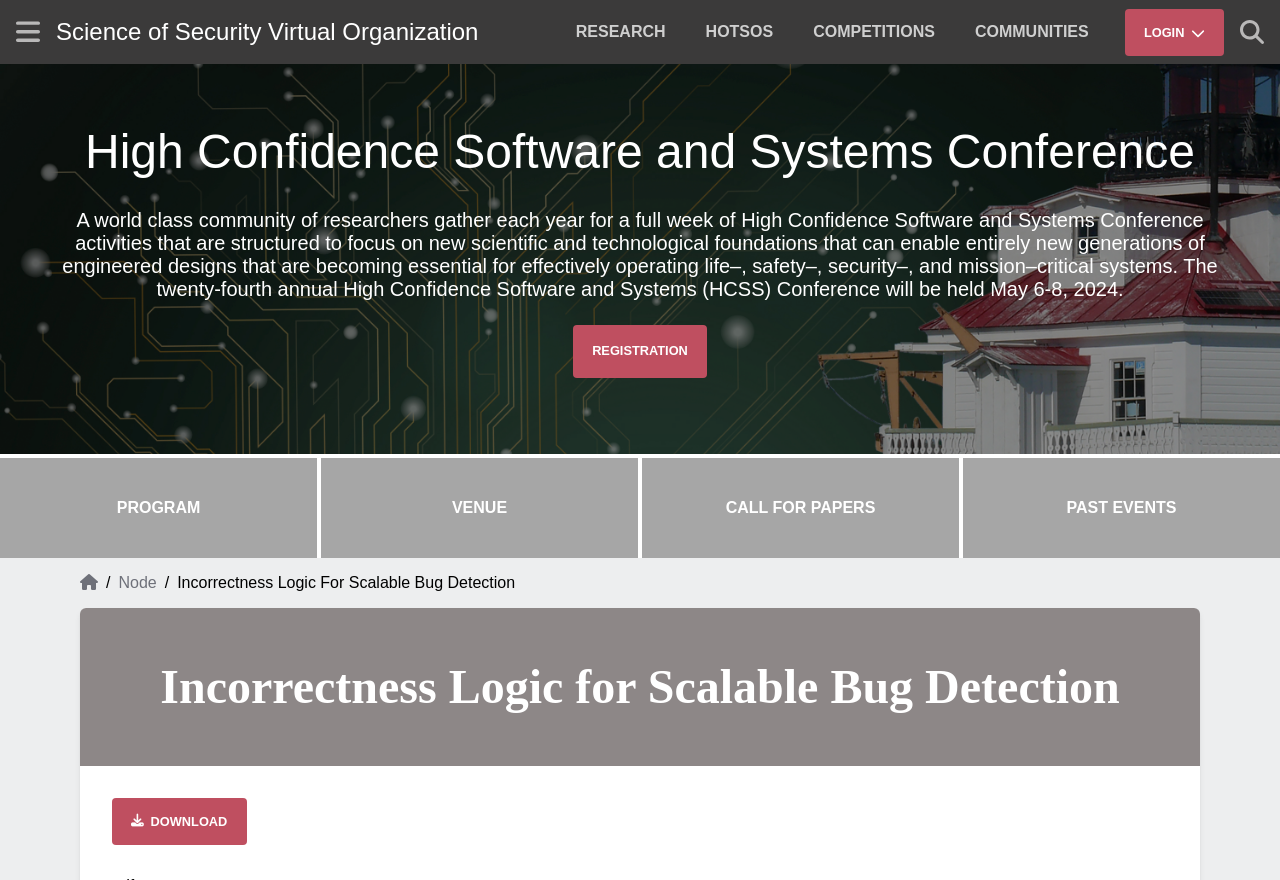Identify the bounding box coordinates necessary to click and complete the given instruction: "Show site menu".

[0.012, 0.021, 0.031, 0.052]